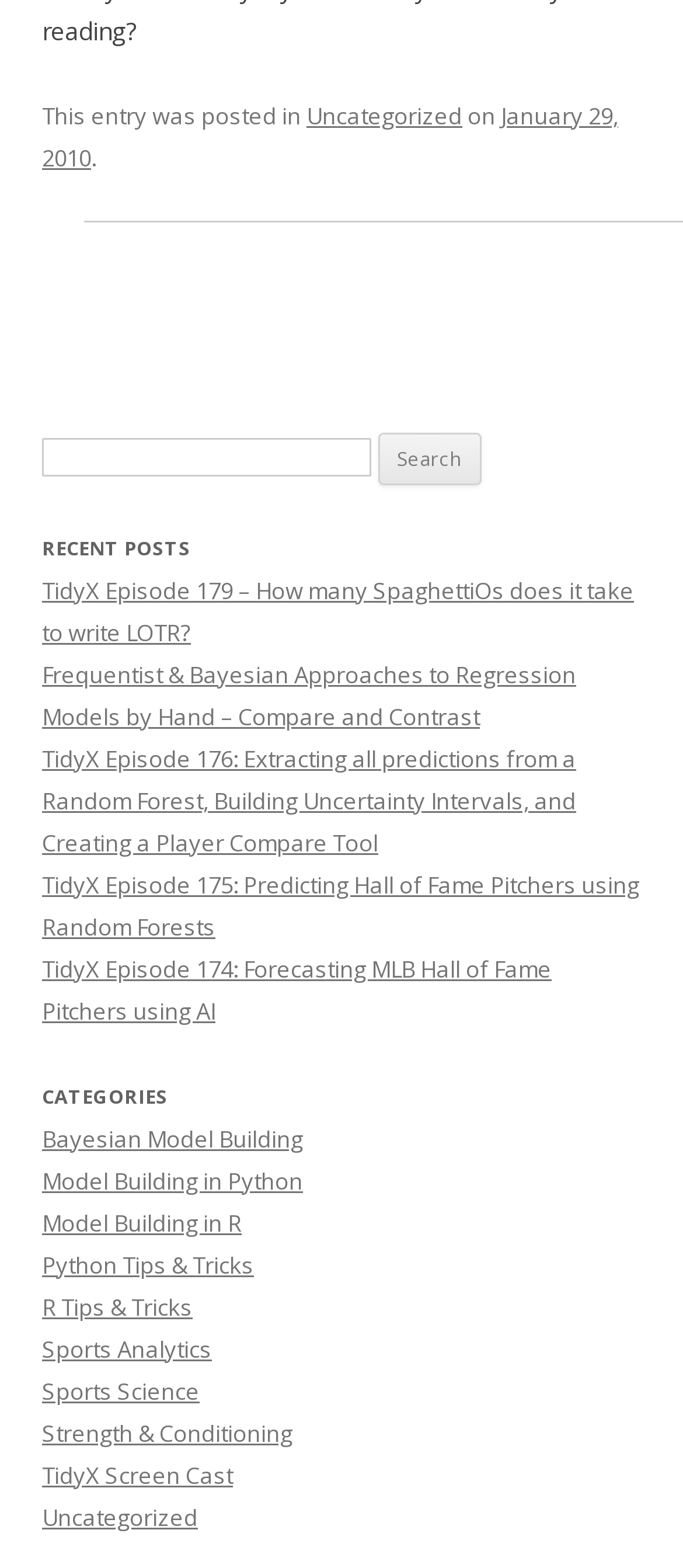Find the bounding box coordinates of the UI element according to this description: "Uncategorized".

[0.449, 0.064, 0.677, 0.084]